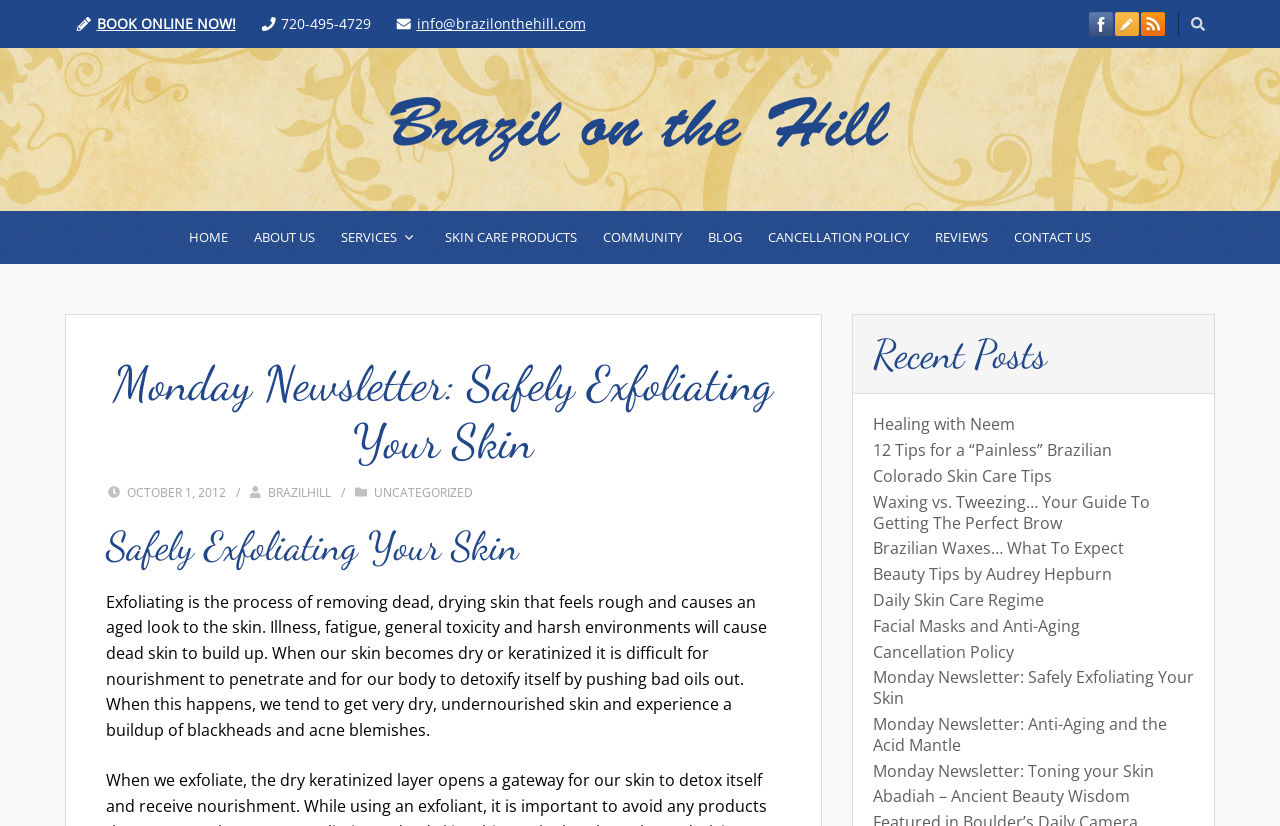What is the topic of the main article?
Examine the screenshot and reply with a single word or phrase.

Safely Exfoliating Your Skin